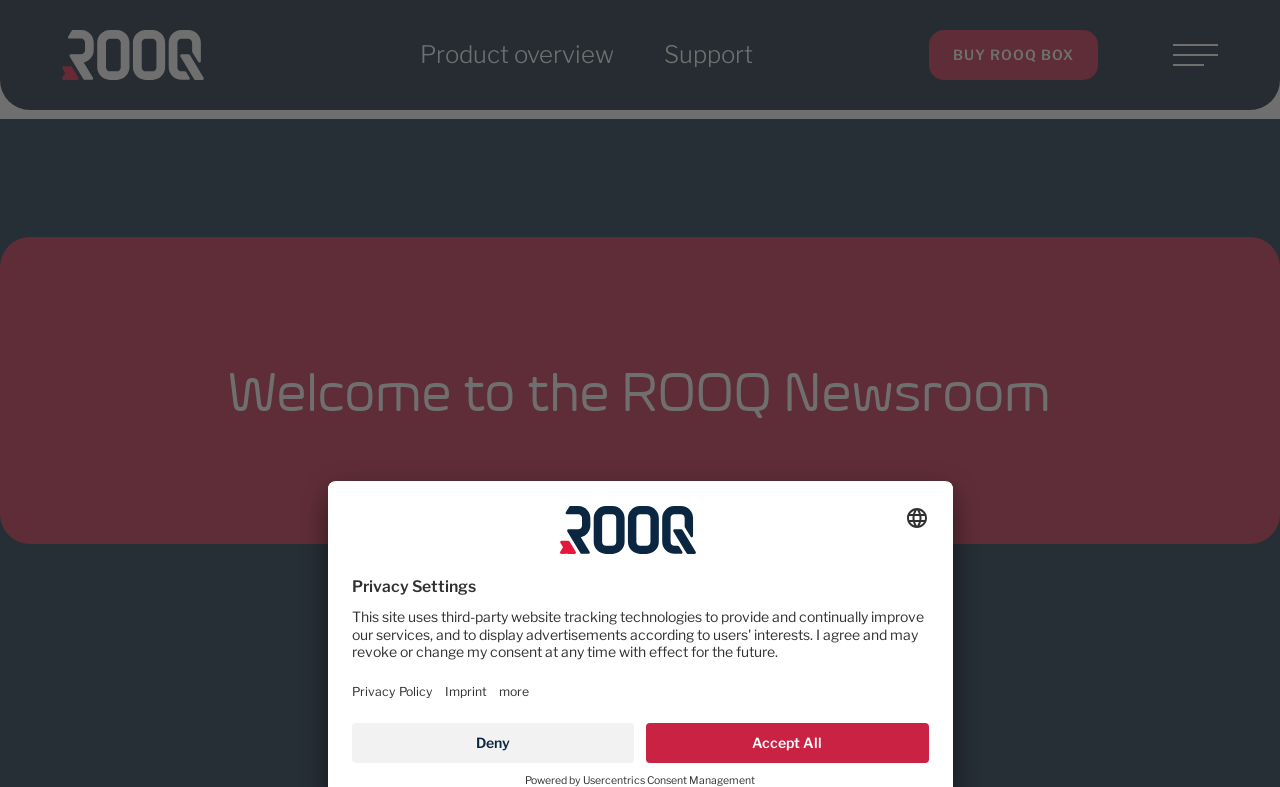Please identify the bounding box coordinates of the clickable element to fulfill the following instruction: "View the Product overview". The coordinates should be four float numbers between 0 and 1, i.e., [left, top, right, bottom].

[0.328, 0.051, 0.48, 0.088]